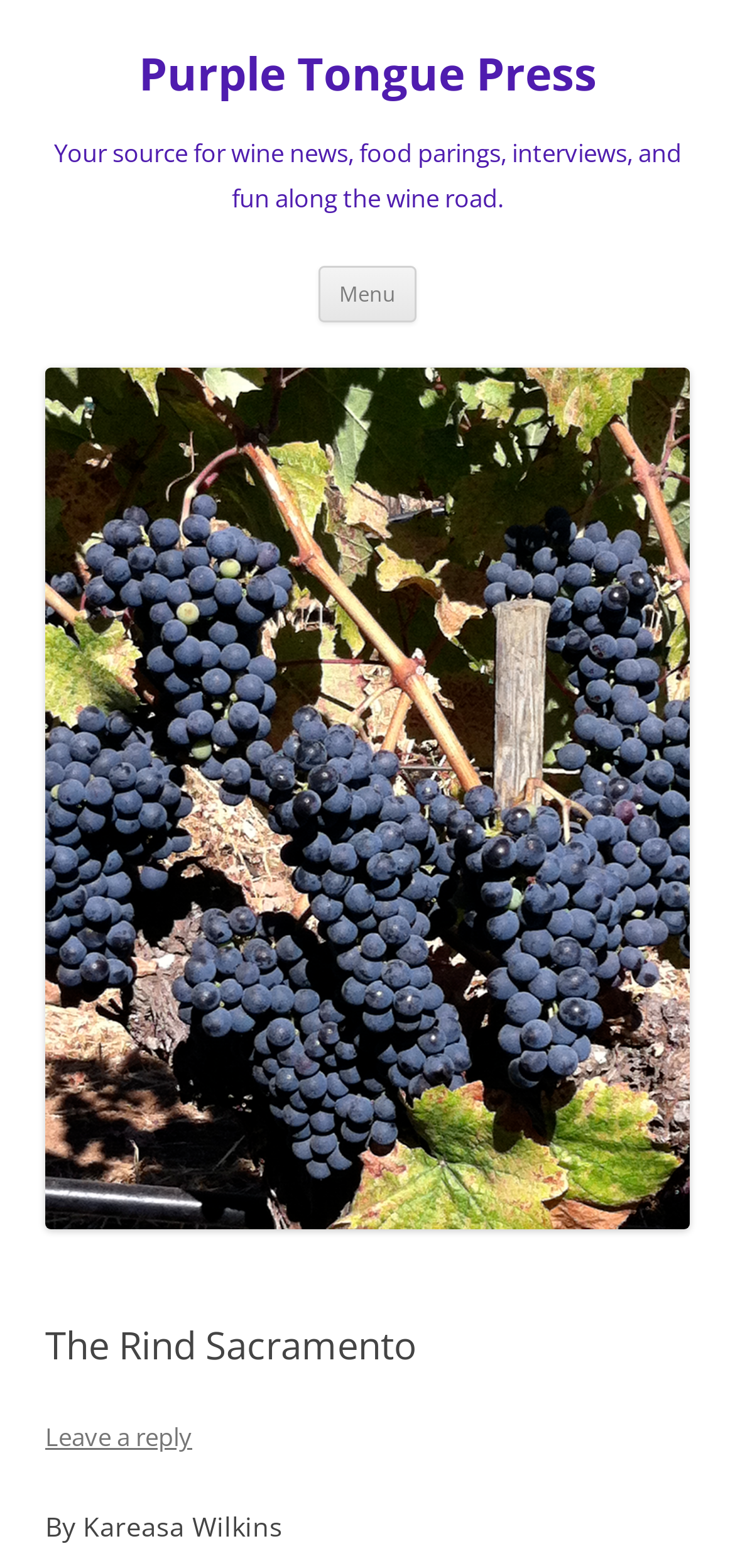Describe every aspect of the webpage in a detailed manner.

The webpage is titled "The Rind Sacramento | Purple Tongue Press" and appears to be a blog or news website focused on wine-related topics. At the top of the page, there is a prominent heading that reads "Purple Tongue Press" with a link to the same name. Below this heading, there is a subheading that describes the website's content, stating it's a source for wine news, food pairings, interviews, and fun along the wine road.

To the right of the subheading, there is a button labeled "Menu". Next to the menu button, there is a link that allows users to "Skip to content". 

Further down the page, there is a large image that spans almost the entire width of the page, with the title "Purple Tongue Press" overlaid on top of it. Above the image, there is a header section that contains a heading with the title "The Rind Sacramento". Below the image, there is a link to "Leave a reply" and a static text that reads "By Kareasa Wilkins", indicating the author of the article or post.

At the very bottom of the page, there is another link to "Purple Tongue Press", which may be a footer link or a navigation element. Overall, the webpage appears to be a blog post or article page with a focus on wine-related content.